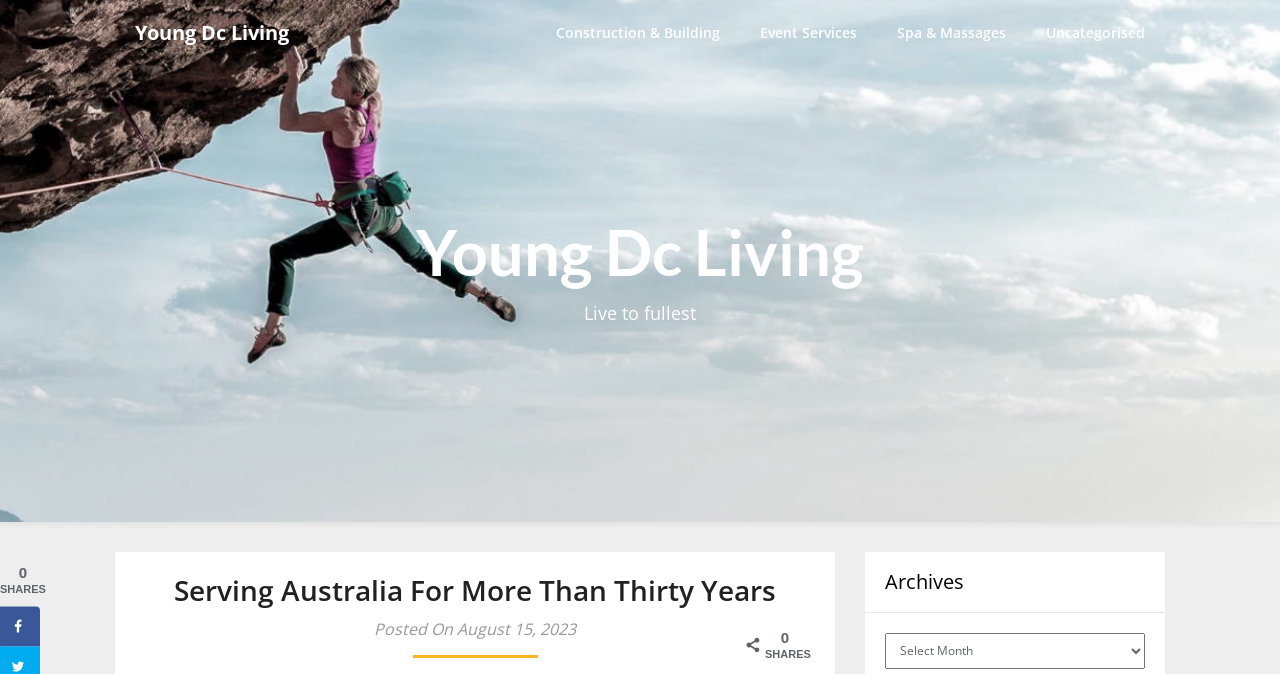Answer briefly with one word or phrase:
What is the tagline of Young Dc Living?

Live to fullest